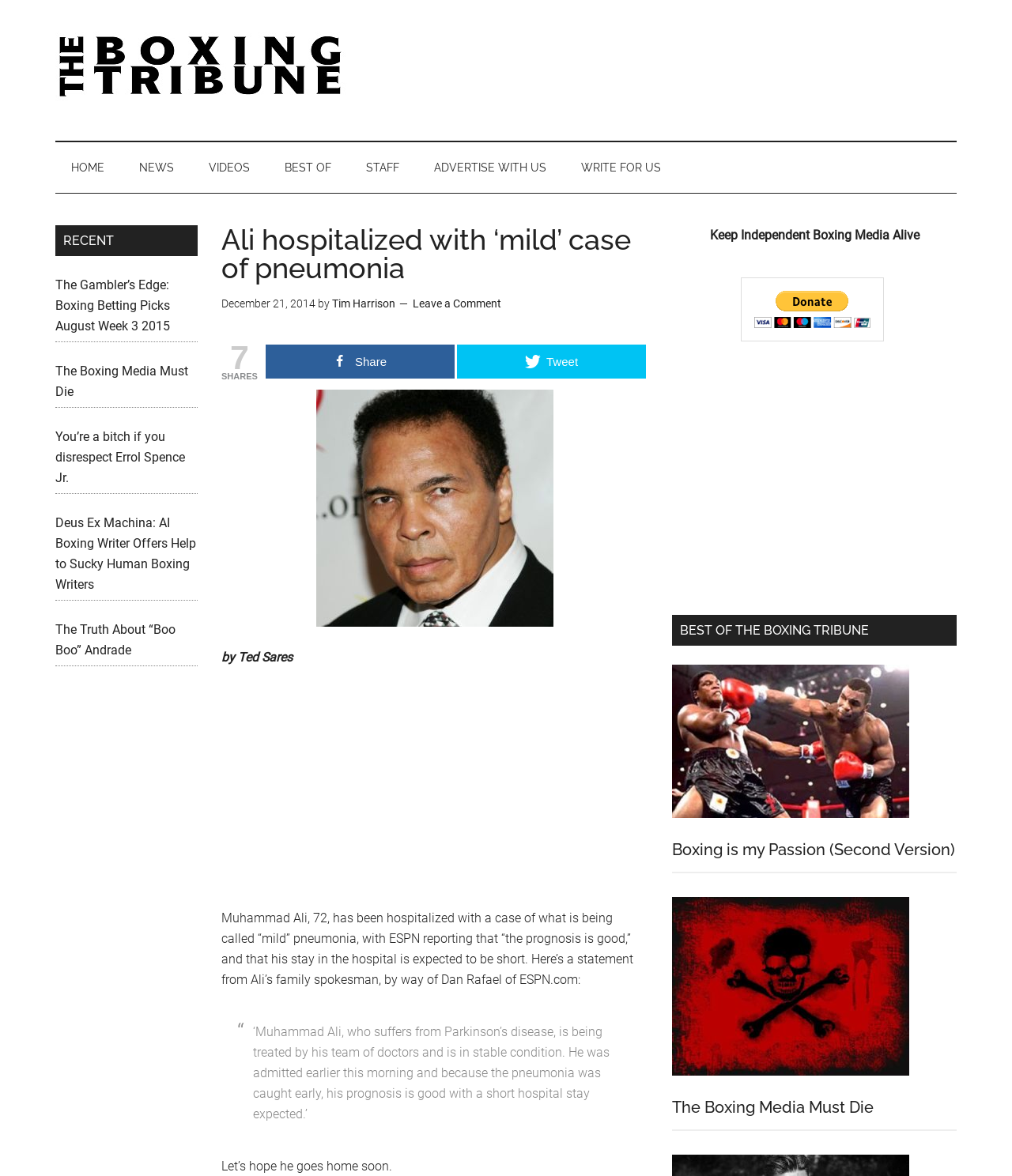Please pinpoint the bounding box coordinates for the region I should click to adhere to this instruction: "Click the 'The Gambler’s Edge: Boxing Betting Picks August Week 3 2015' link".

[0.055, 0.236, 0.168, 0.284]